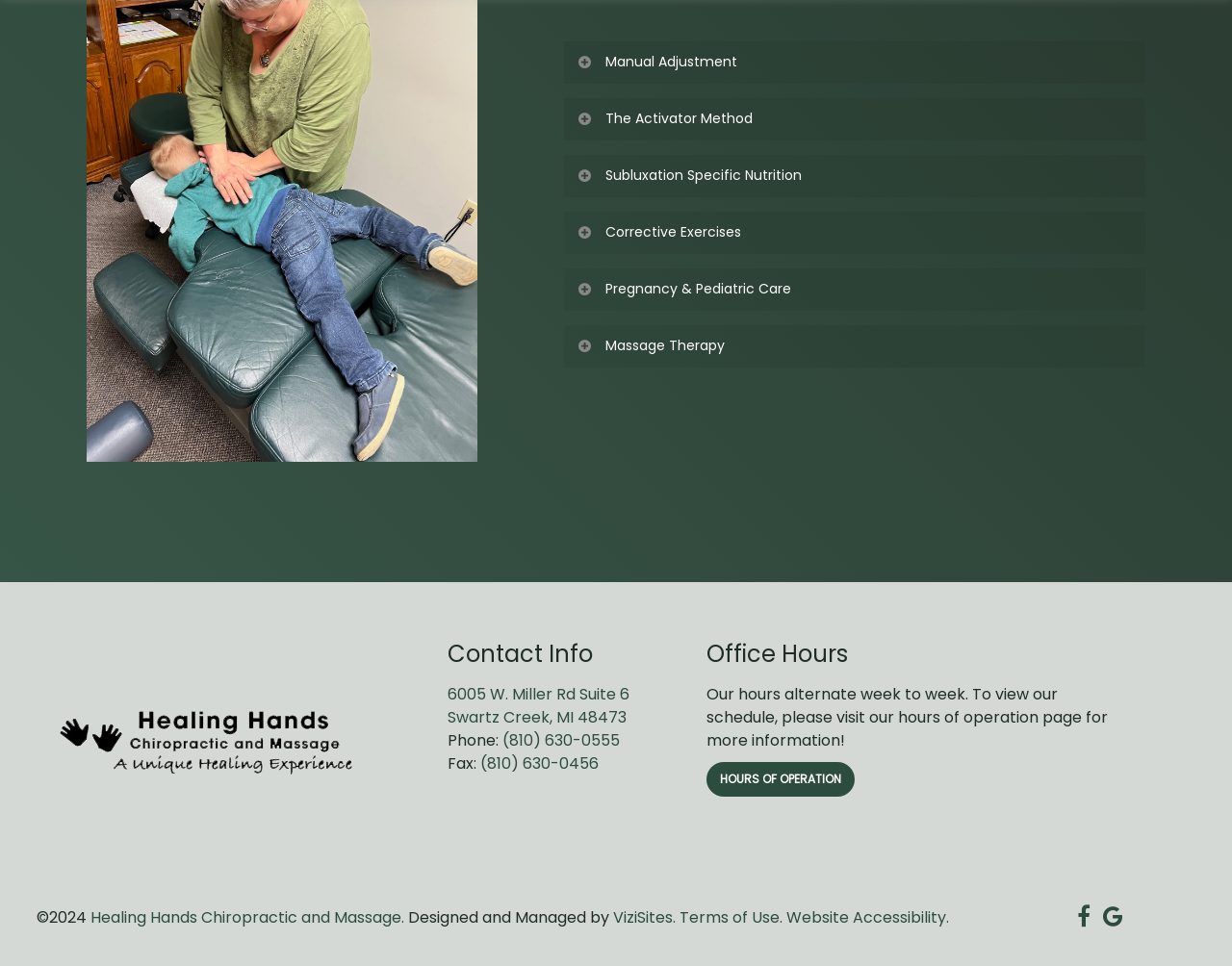Locate the bounding box coordinates of the clickable region necessary to complete the following instruction: "Check the Office Hours". Provide the coordinates in the format of four float numbers between 0 and 1, i.e., [left, top, right, bottom].

[0.573, 0.663, 0.917, 0.693]